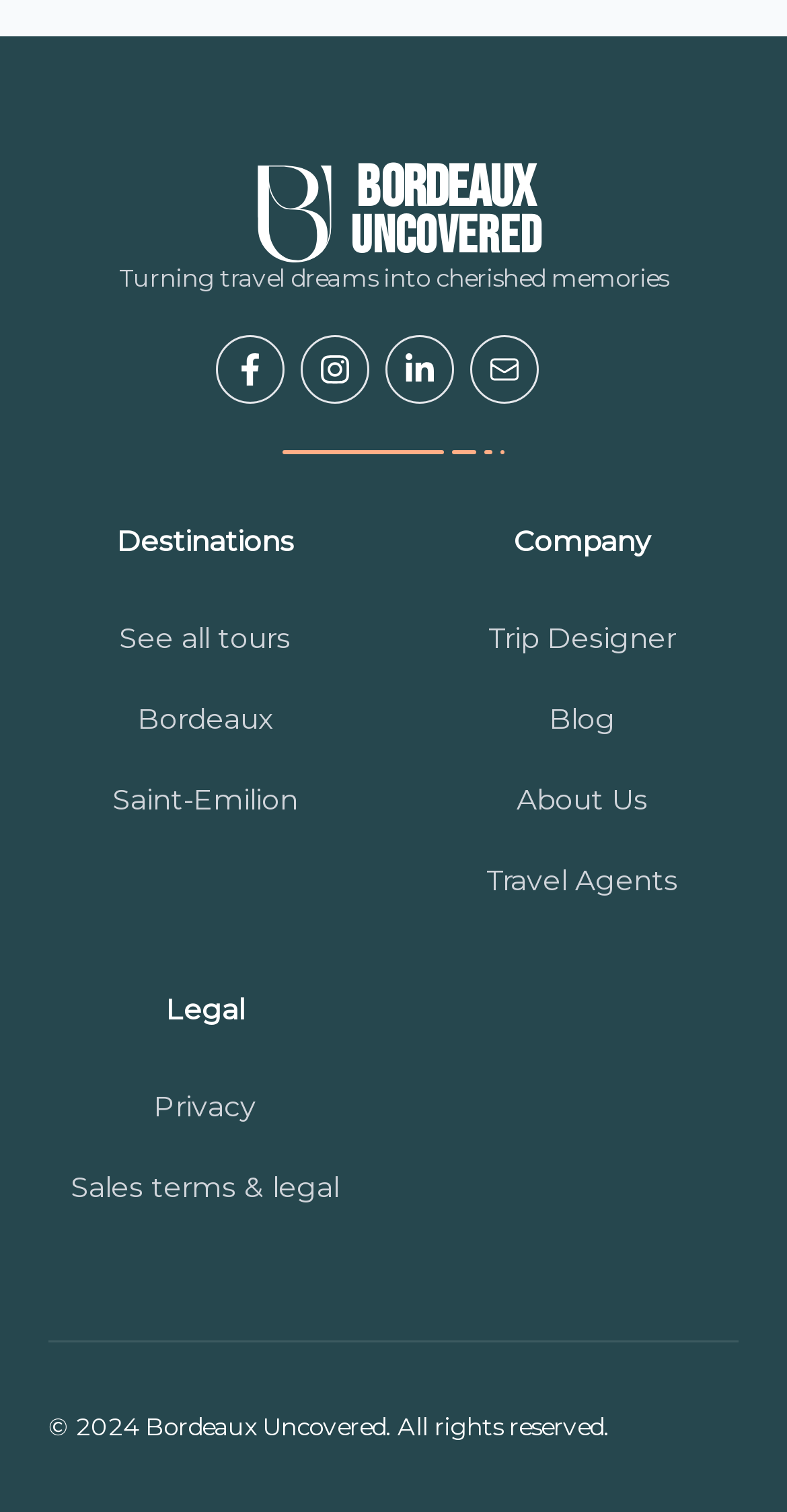Indicate the bounding box coordinates of the element that must be clicked to execute the instruction: "Read privacy policy". The coordinates should be given as four float numbers between 0 and 1, i.e., [left, top, right, bottom].

[0.195, 0.72, 0.326, 0.744]